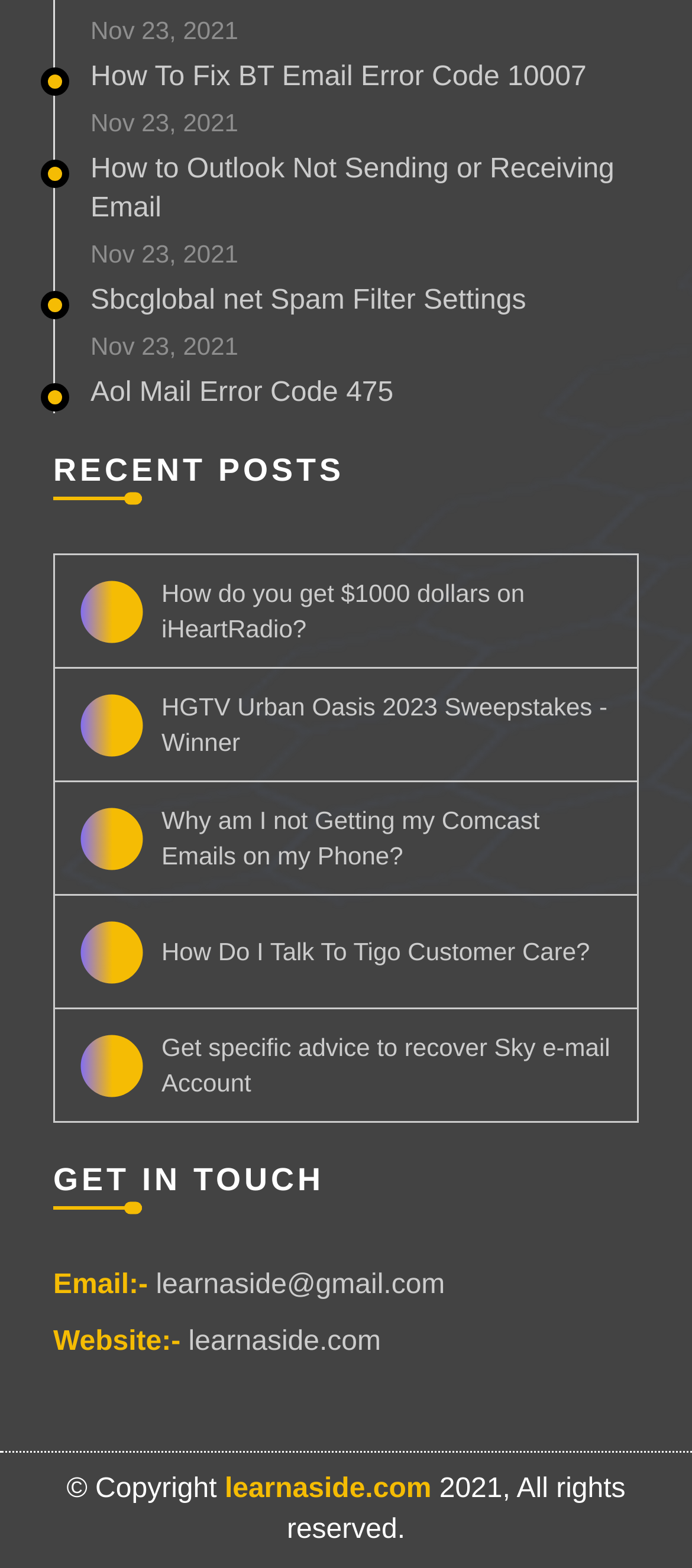Please pinpoint the bounding box coordinates for the region I should click to adhere to this instruction: "Read about how to fix BT Email Error Code 10007".

[0.131, 0.039, 0.848, 0.058]